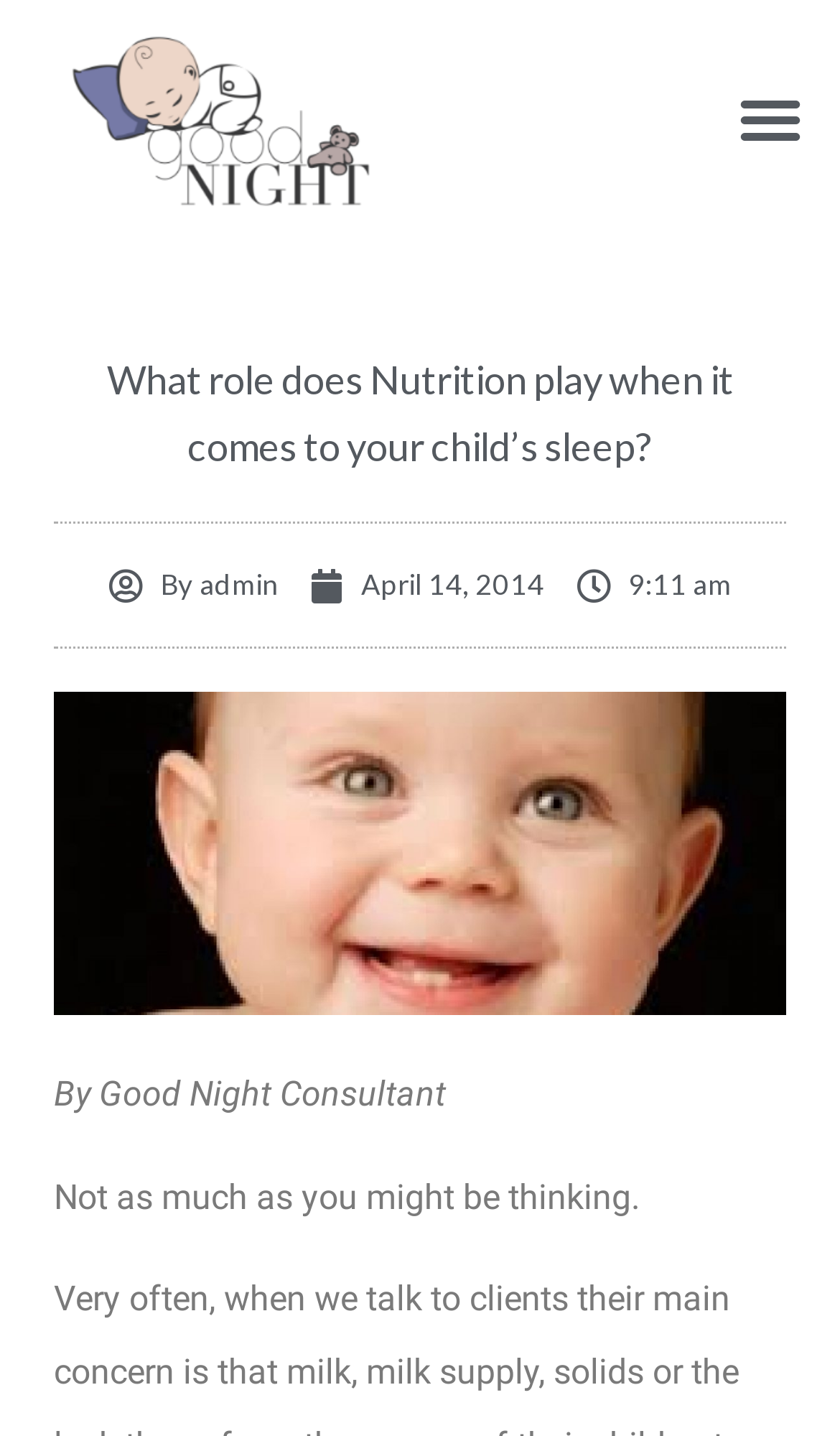Please extract the webpage's main title and generate its text content.

What role does Nutrition play when it comes to your child’s sleep?